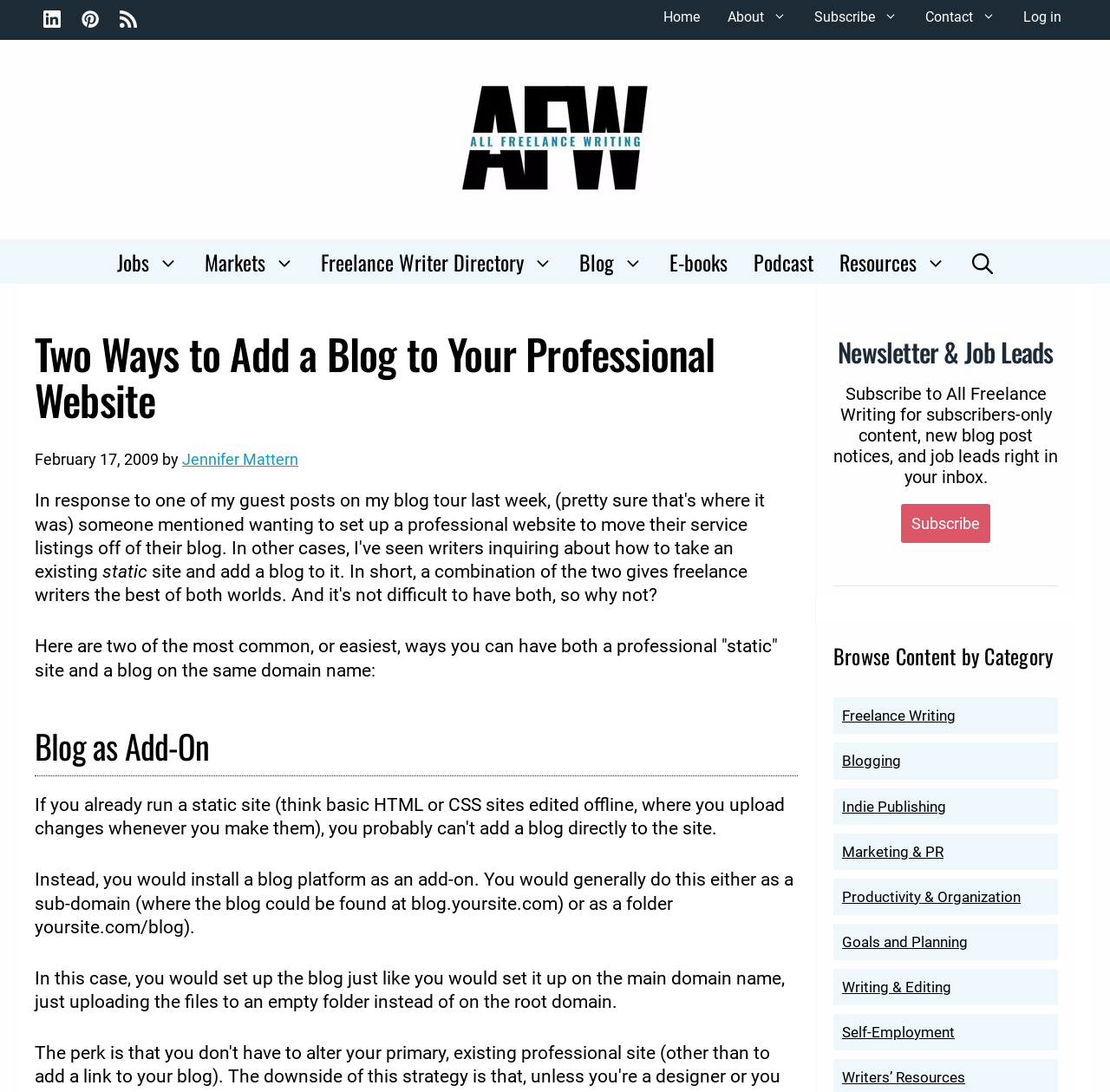What is the date of the blog post?
Look at the screenshot and respond with one word or a short phrase.

February 17, 2009